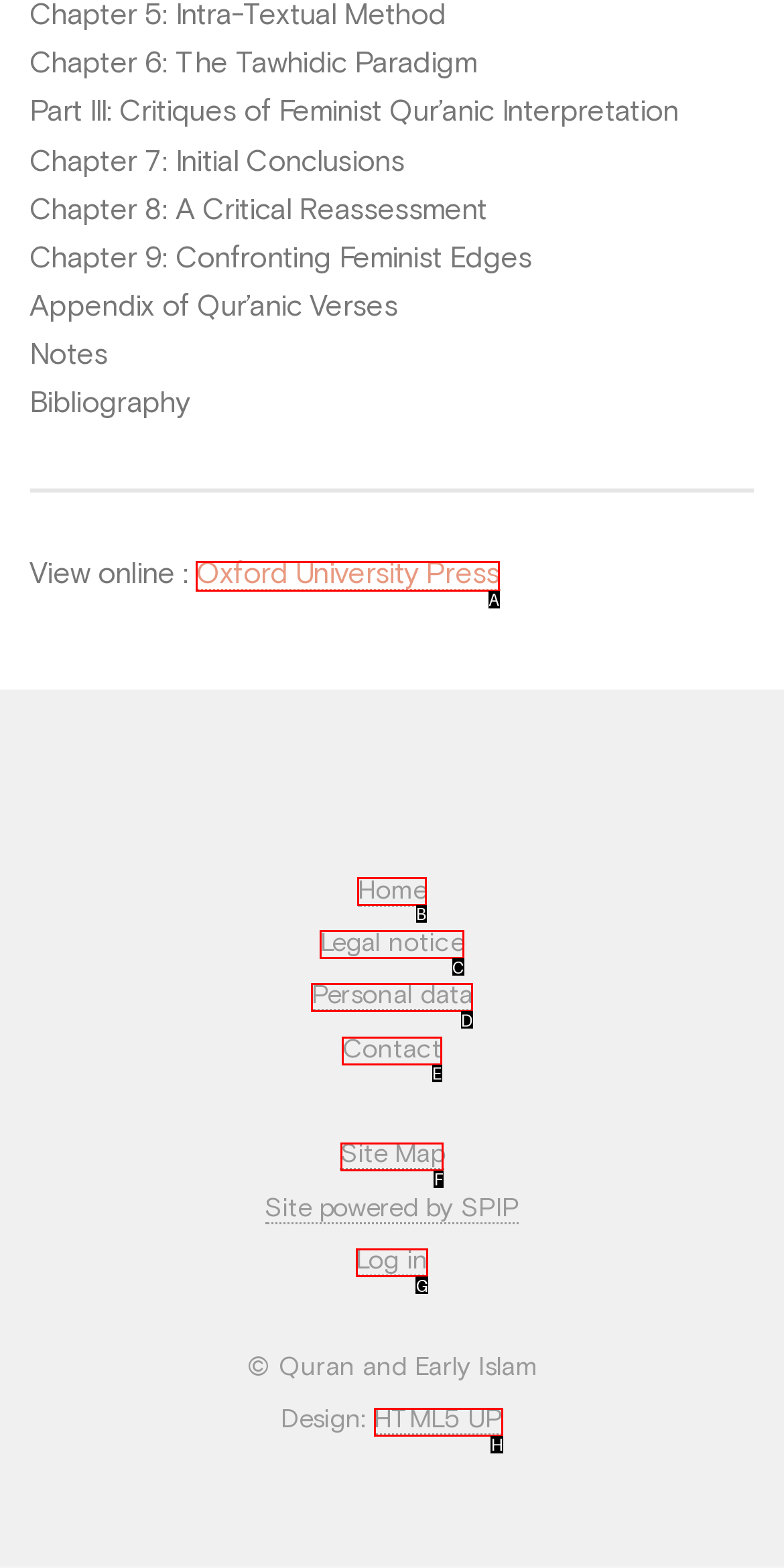For the task: Go to Oxford University Press, identify the HTML element to click.
Provide the letter corresponding to the right choice from the given options.

A